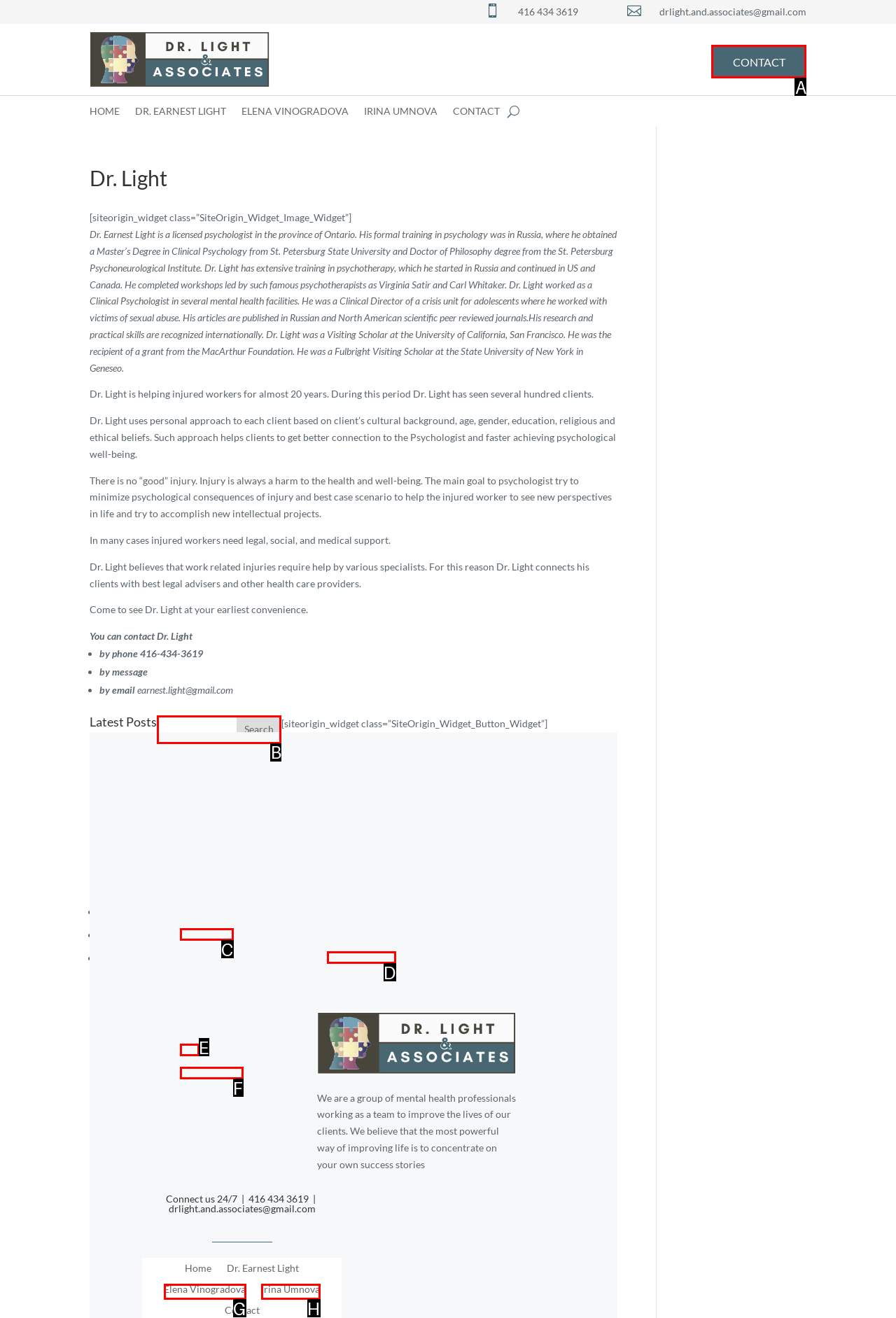Identify the appropriate choice to fulfill this task: Search for posts
Respond with the letter corresponding to the correct option.

B